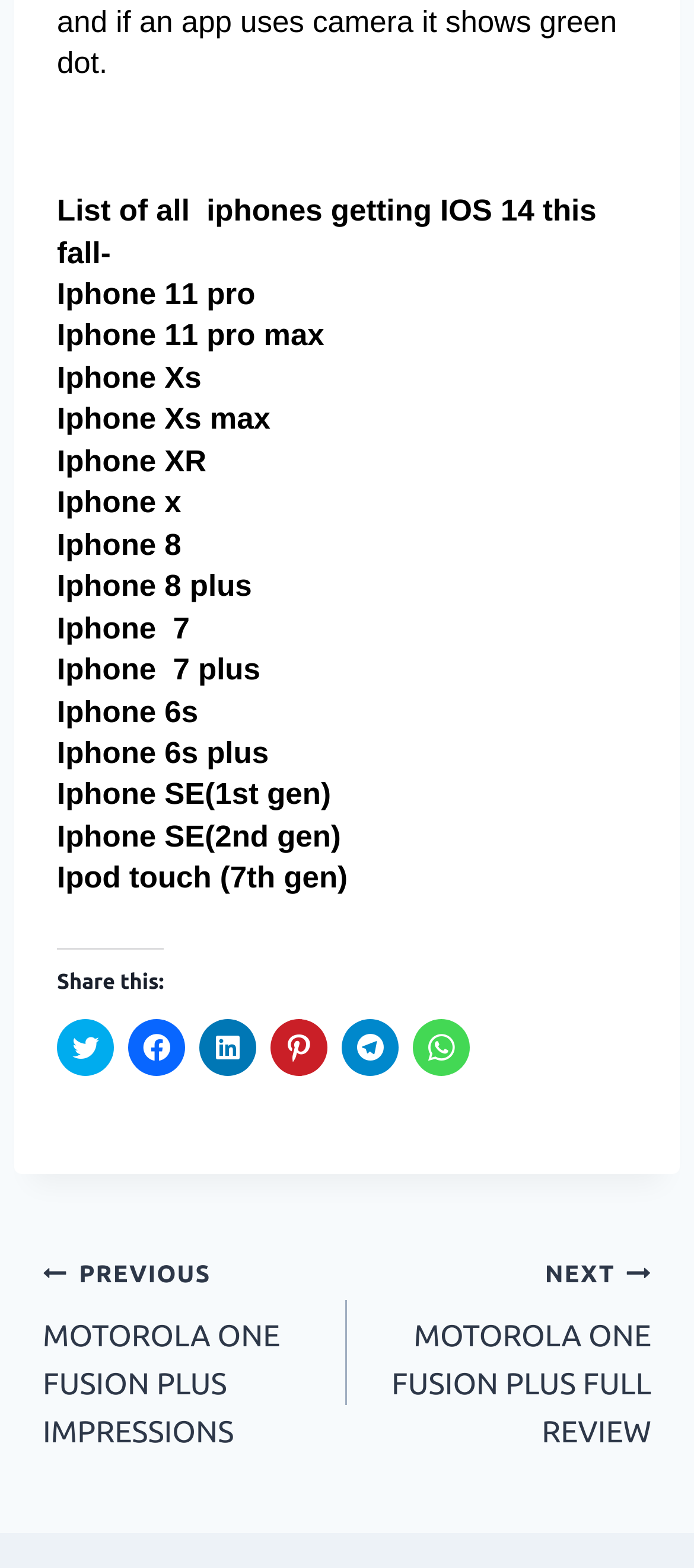What is the purpose of the 'Post navigation' section?
By examining the image, provide a one-word or phrase answer.

Navigate to previous/next post